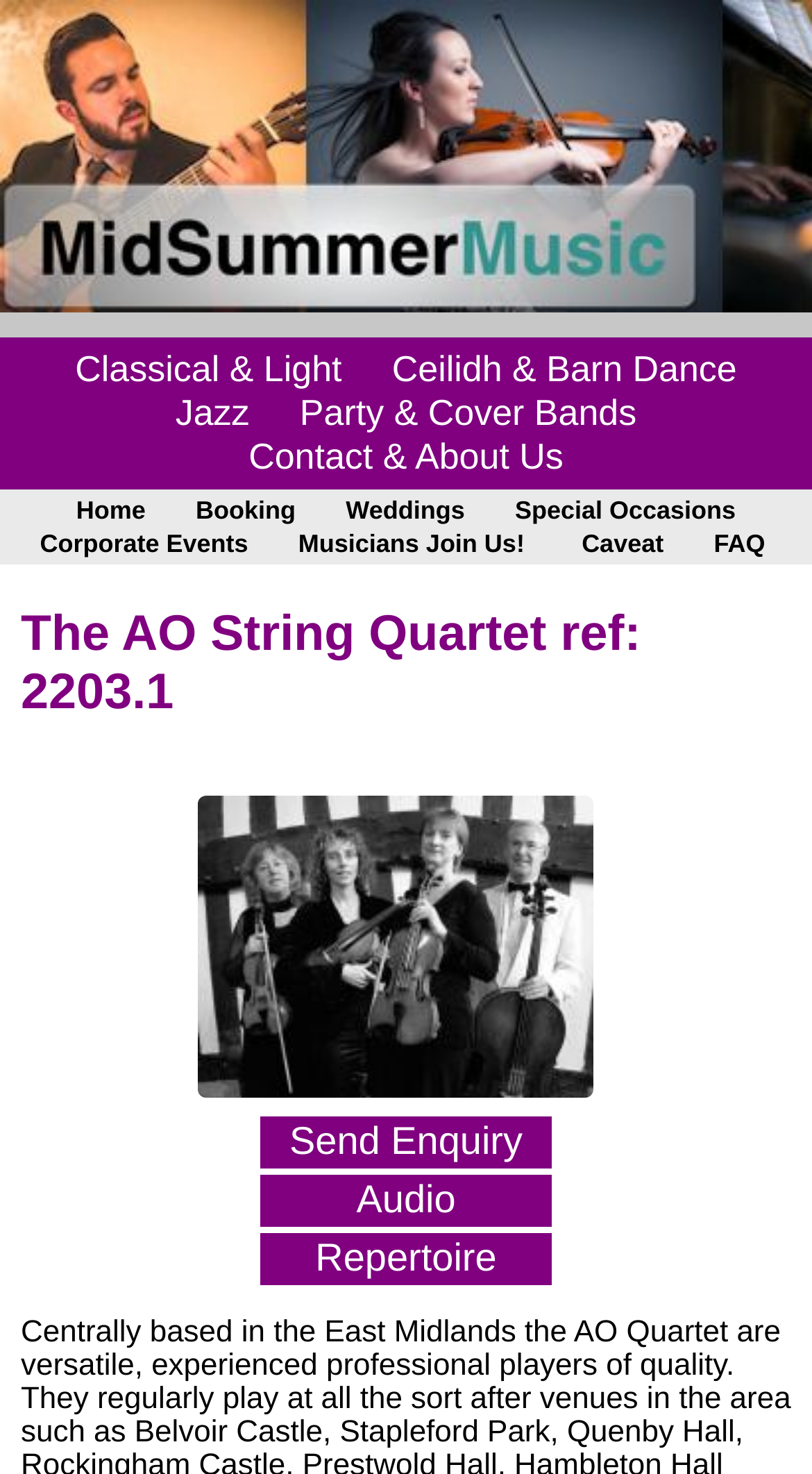Please identify the bounding box coordinates of the clickable region that I should interact with to perform the following instruction: "Click on Classical & Light music". The coordinates should be expressed as four float numbers between 0 and 1, i.e., [left, top, right, bottom].

[0.067, 0.233, 0.447, 0.267]